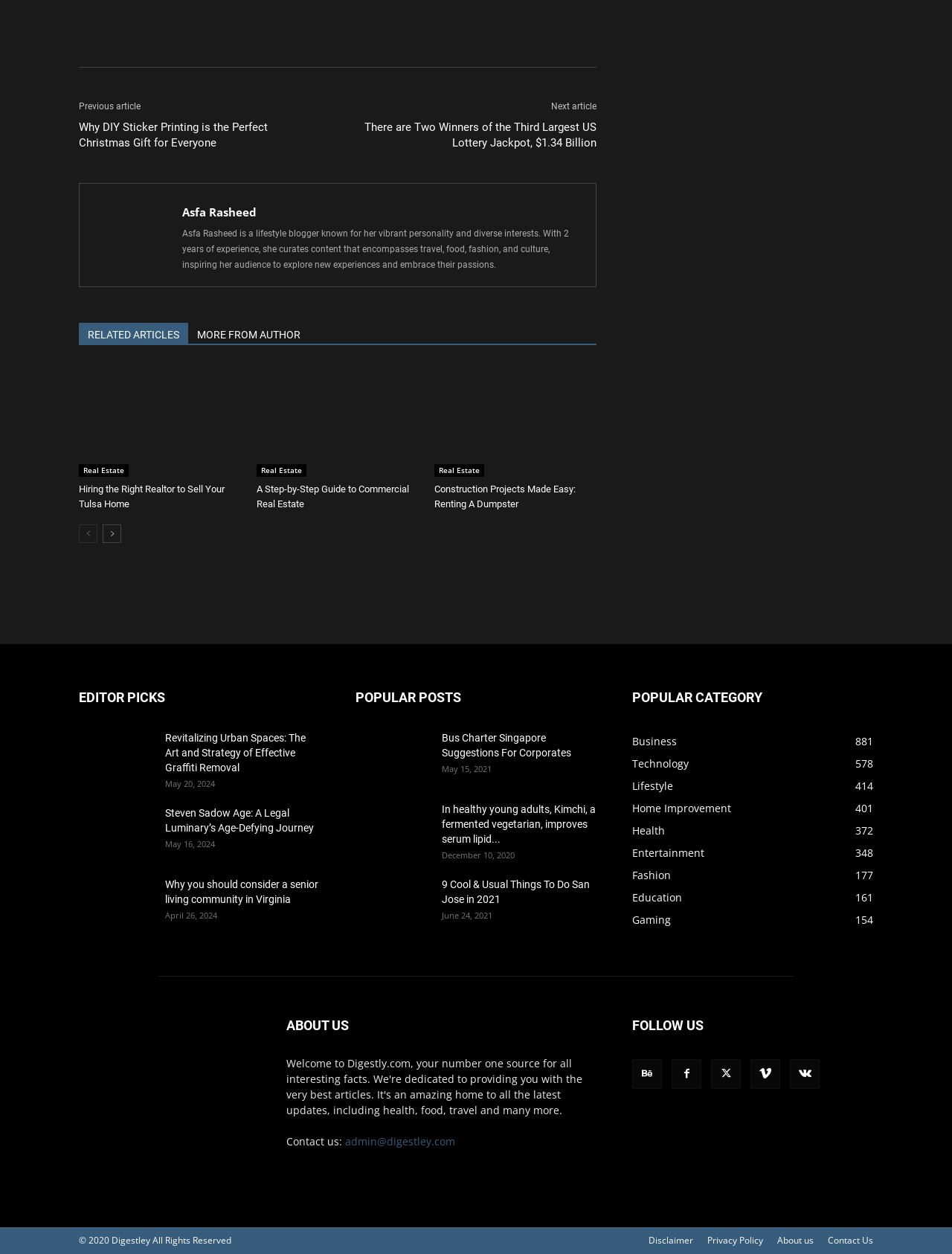Please locate the bounding box coordinates for the element that should be clicked to achieve the following instruction: "Click on the 'Bus Charter Singapore' link". Ensure the coordinates are given as four float numbers between 0 and 1, i.e., [left, top, right, bottom].

[0.373, 0.582, 0.452, 0.624]